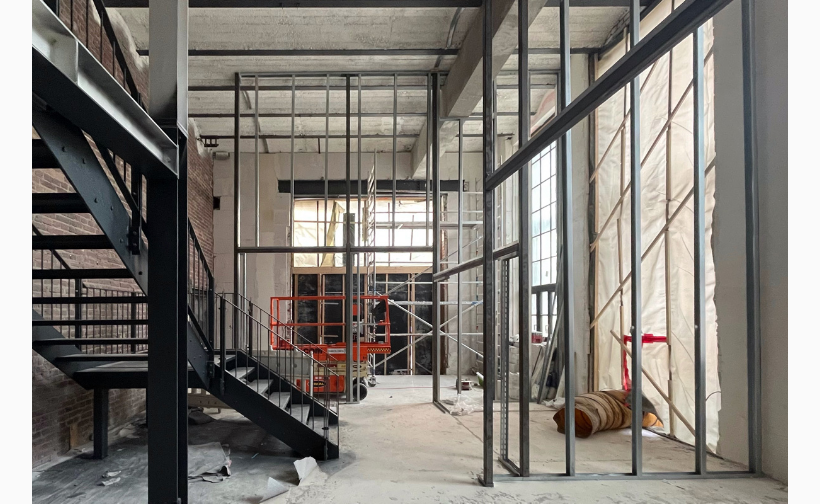Generate an in-depth description of the image you see.

The image depicts an interior construction site within a revitalization project known as "At the Park," located in Aachen, Germany. The scene features a view from a staircase that leads upward, showcasing open spaces framed by metallic structures as part of the ongoing renovation. Visible on the right side are large windows that allow natural light to flood the area, while scaffolding and a construction lift suggest active work taking place.

The context of the project indicates a transformation of a listed industrial building into an innovative science campus emphasizing collaboration between local companies and nearby RWTH Aachen University. The environment is designed to foster knowledge exchange, featuring flexible workspaces tailored for start-ups and established businesses alike. Materials strewn across the floor hint at the bustling activity of construction, signifying progress towards creating a modern, infrastructure-rich setting aimed at supporting future-oriented products and services.